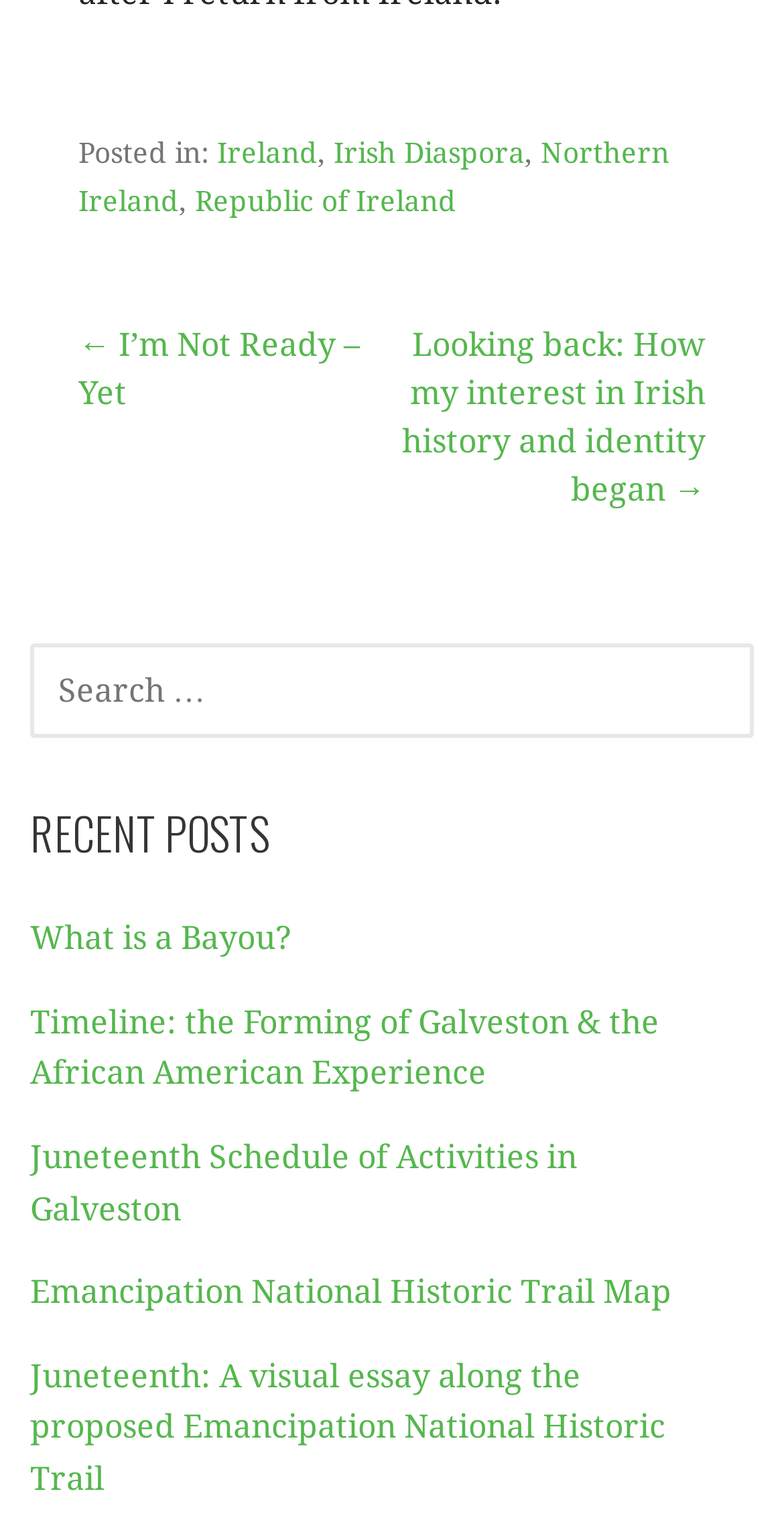How many recent posts are listed?
Please utilize the information in the image to give a detailed response to the question.

In the 'RECENT POSTS' section, there are five links to different posts, indicating that there are five recent posts listed.